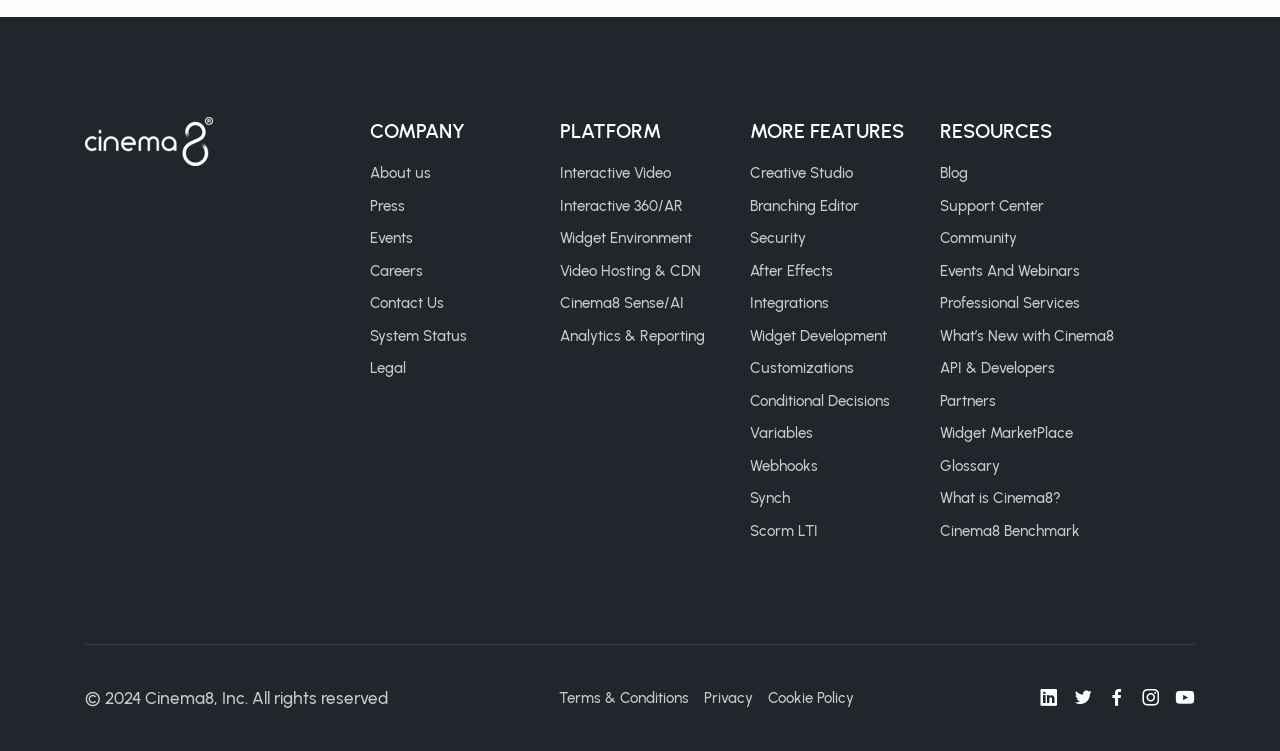Use a single word or phrase to answer this question: 
How many links are there under the COMPANY category?

7